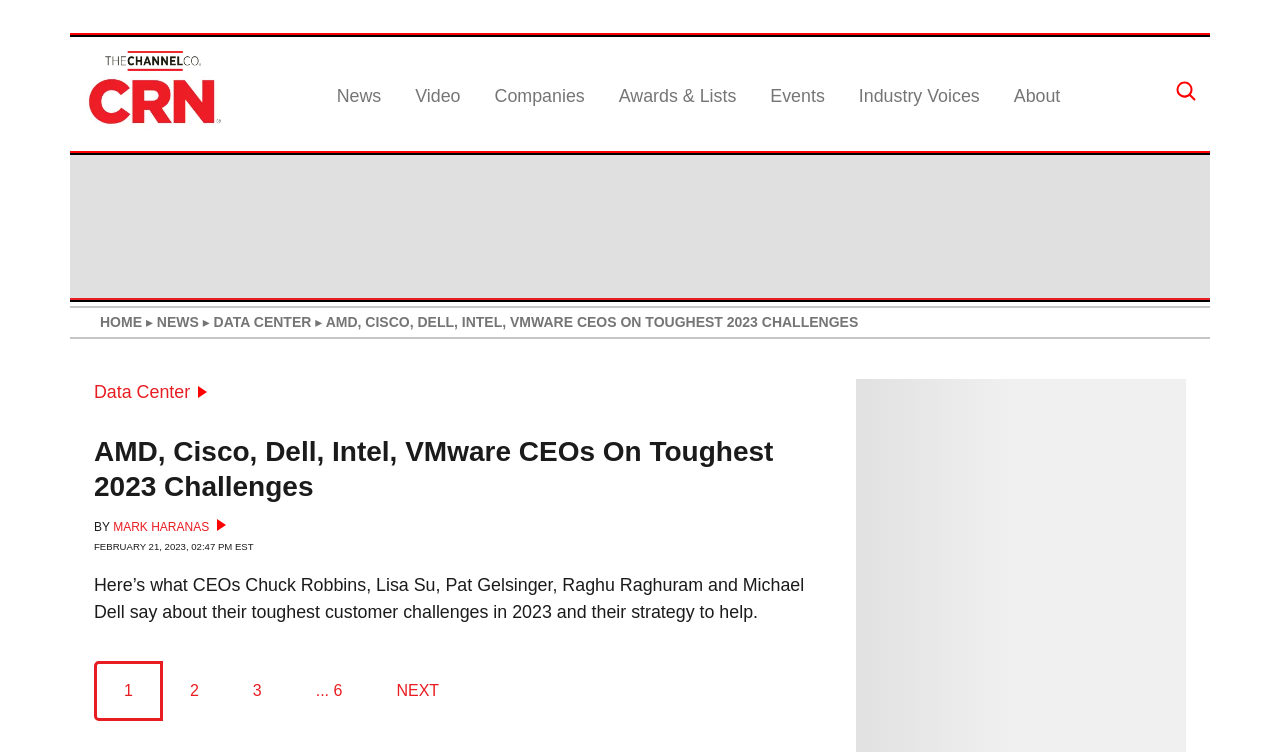Identify the bounding box coordinates of the specific part of the webpage to click to complete this instruction: "View data center page".

[0.073, 0.508, 0.162, 0.535]